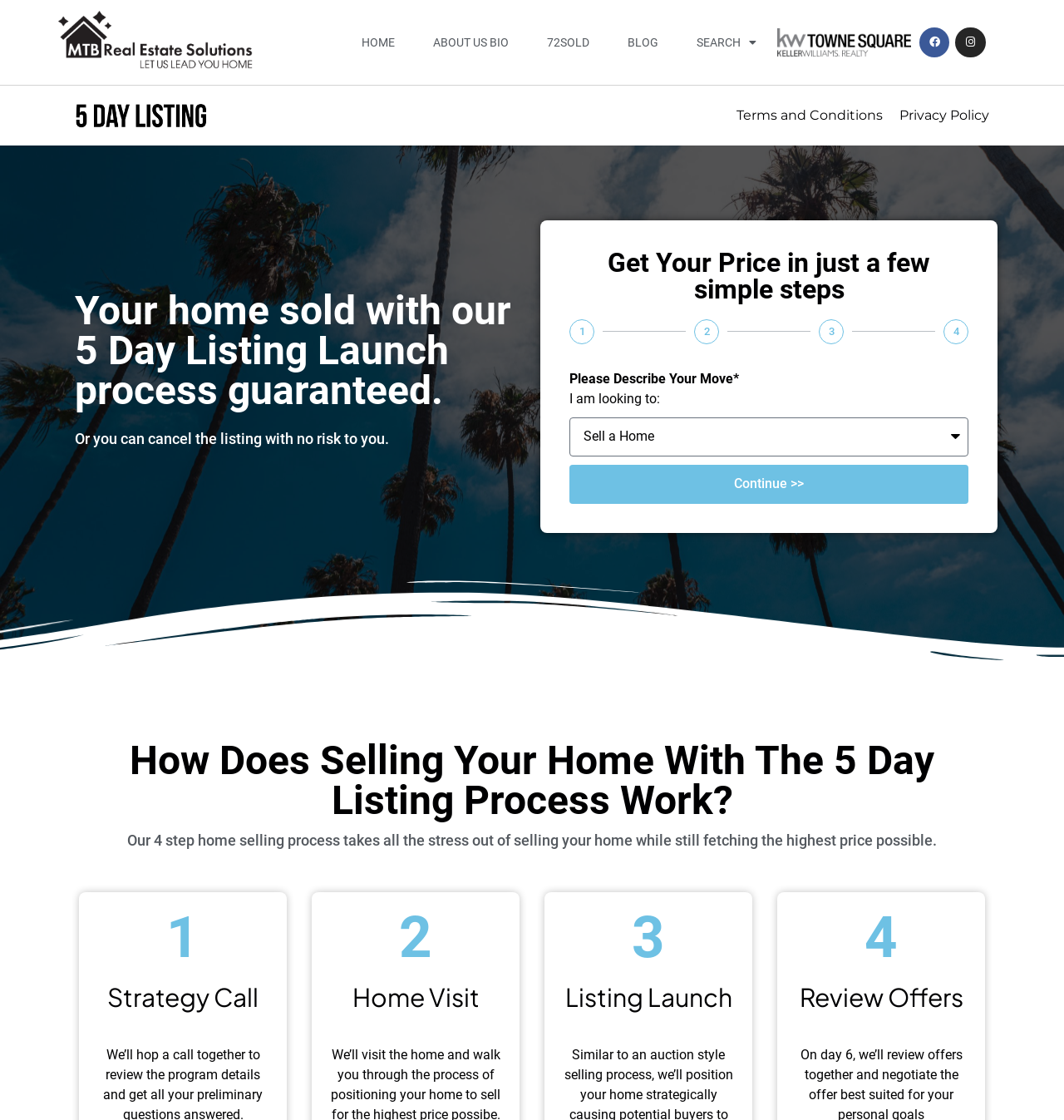Use one word or a short phrase to answer the question provided: 
What social media platforms are linked on the webpage?

Facebook and Instagram